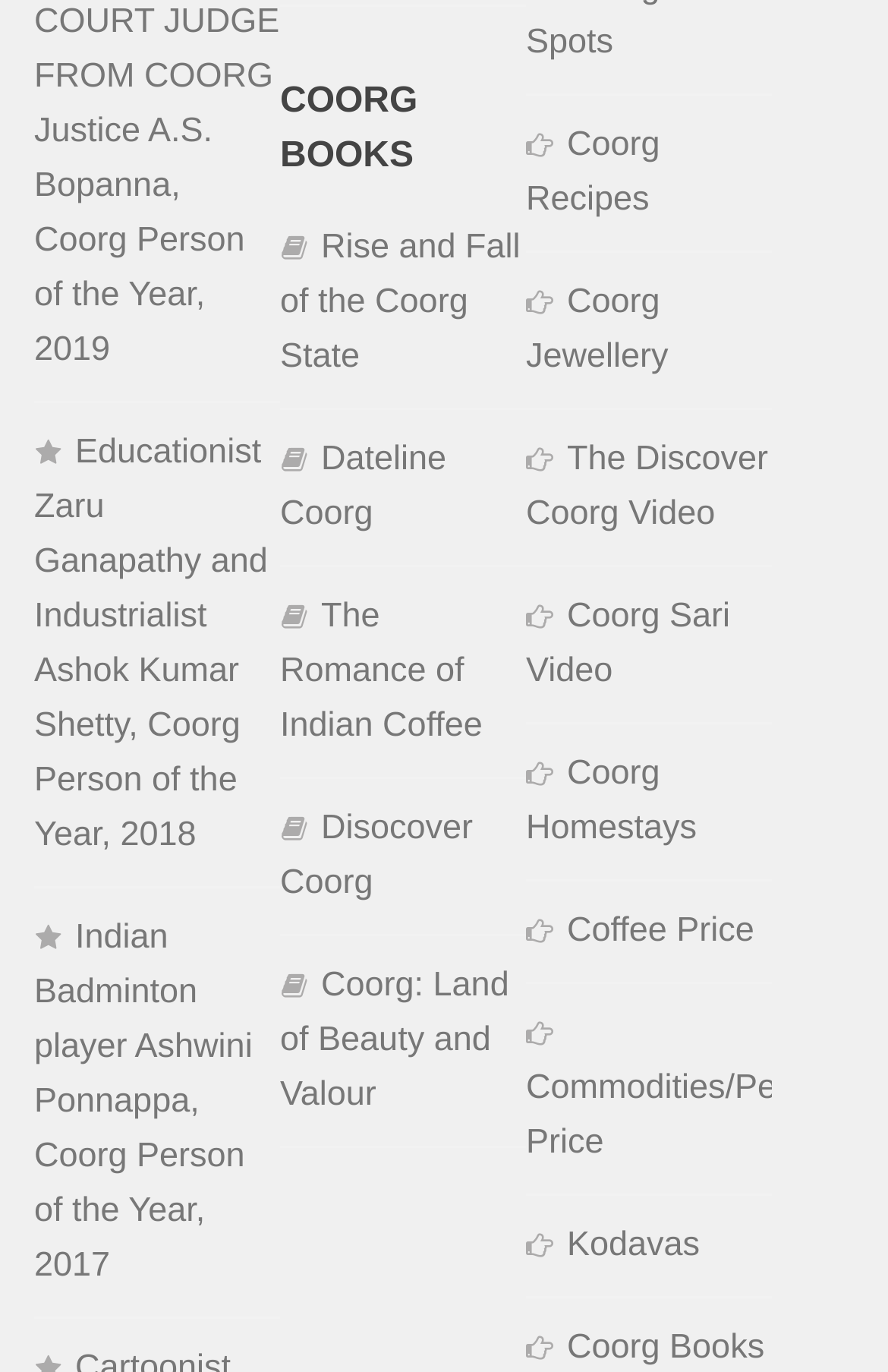How many links are listed under the 'COORG BOOKS' heading?
Observe the image and answer the question with a one-word or short phrase response.

5